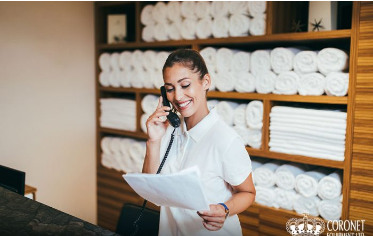What is the woman holding in her left hand?
Please craft a detailed and exhaustive response to the question.

The woman is engaged in a telephone conversation while holding a piece of paper in her left hand, which may contain important information or notes related to her work in the reception area.